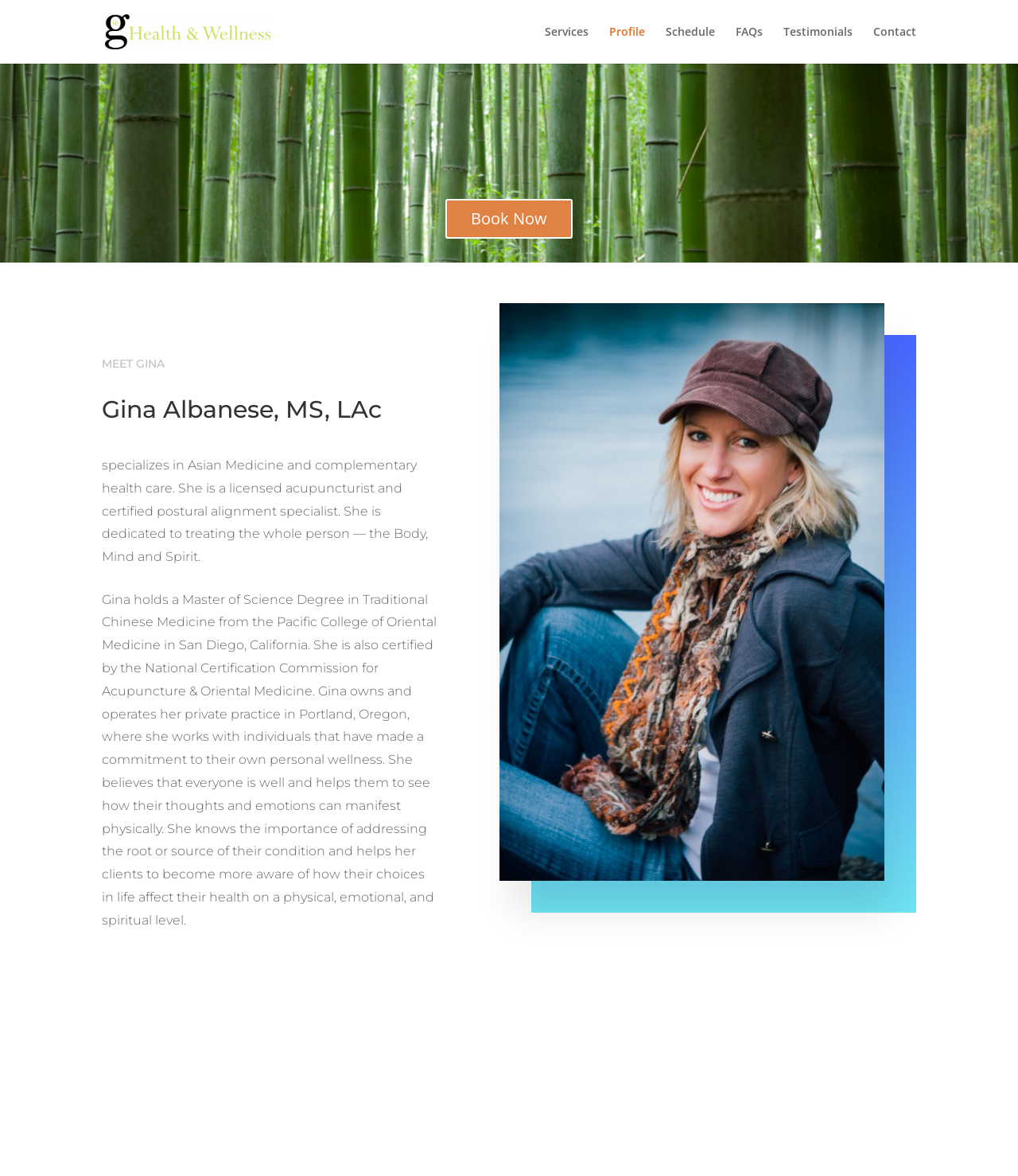What is Gina's educational background?
Based on the screenshot, give a detailed explanation to answer the question.

The webpage states that Gina holds a Master of Science Degree in Traditional Chinese Medicine from the Pacific College of Oriental Medicine in San Diego, California.